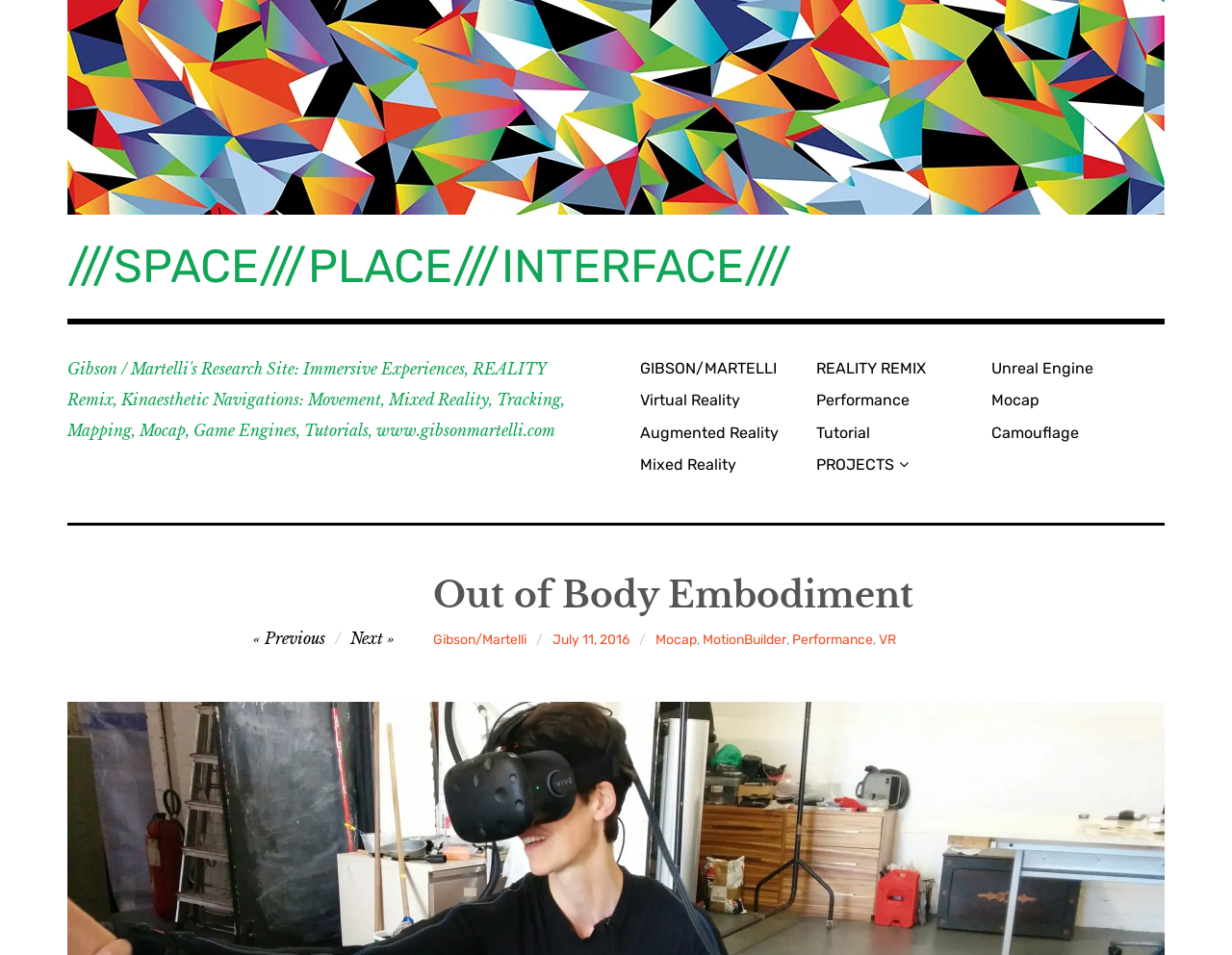Please determine the bounding box coordinates for the UI element described here. Use the format (top-left x, top-left y, bottom-right x, bottom-right y) with values bounded between 0 and 1: Augmented Reality

[0.513, 0.437, 0.656, 0.469]